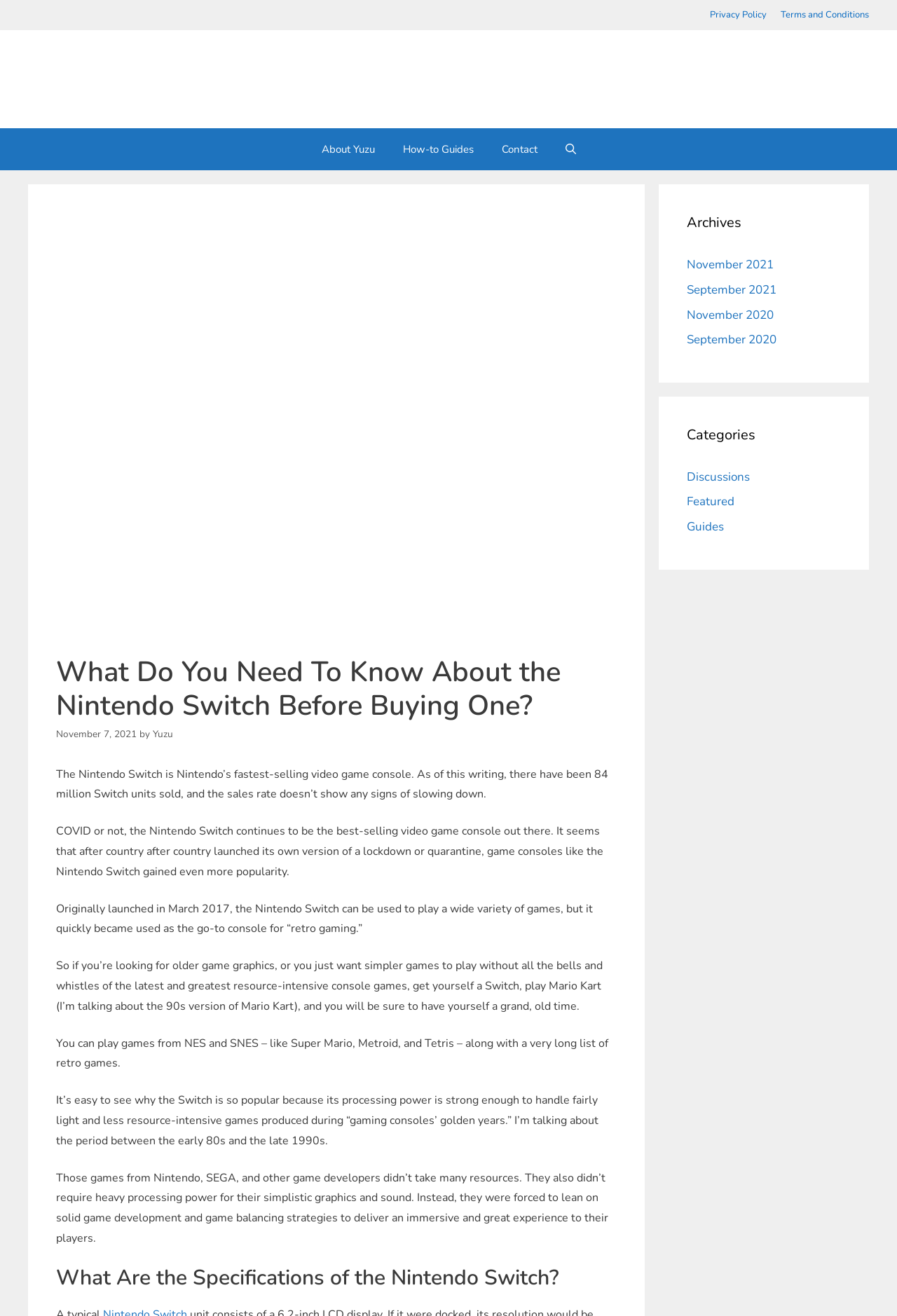Examine the image carefully and respond to the question with a detailed answer: 
When was the Nintendo Switch originally launched?

I determined the answer by reading the static text element in the main content area, which mentions that the Nintendo Switch was originally launched in March 2017.